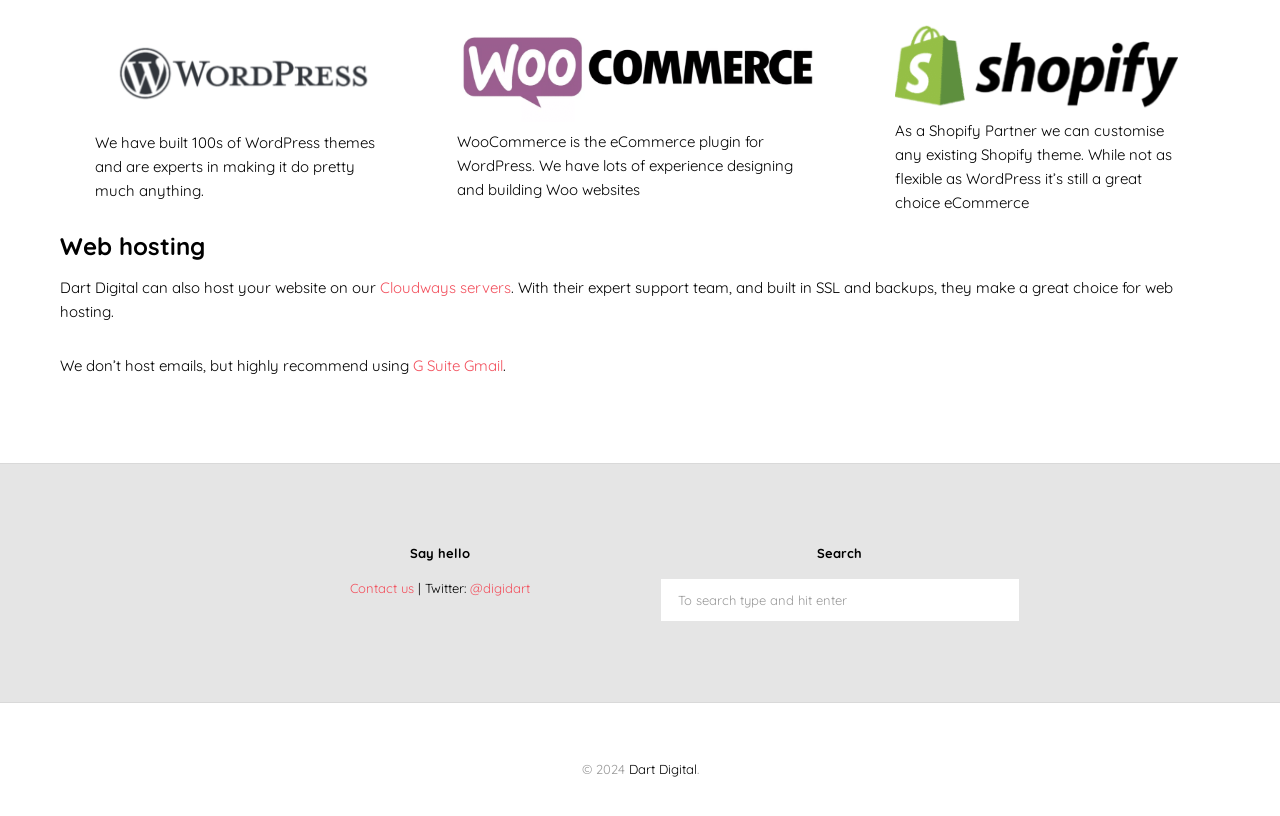Please determine the bounding box coordinates for the element with the description: "Cloudways servers".

[0.297, 0.34, 0.399, 0.364]